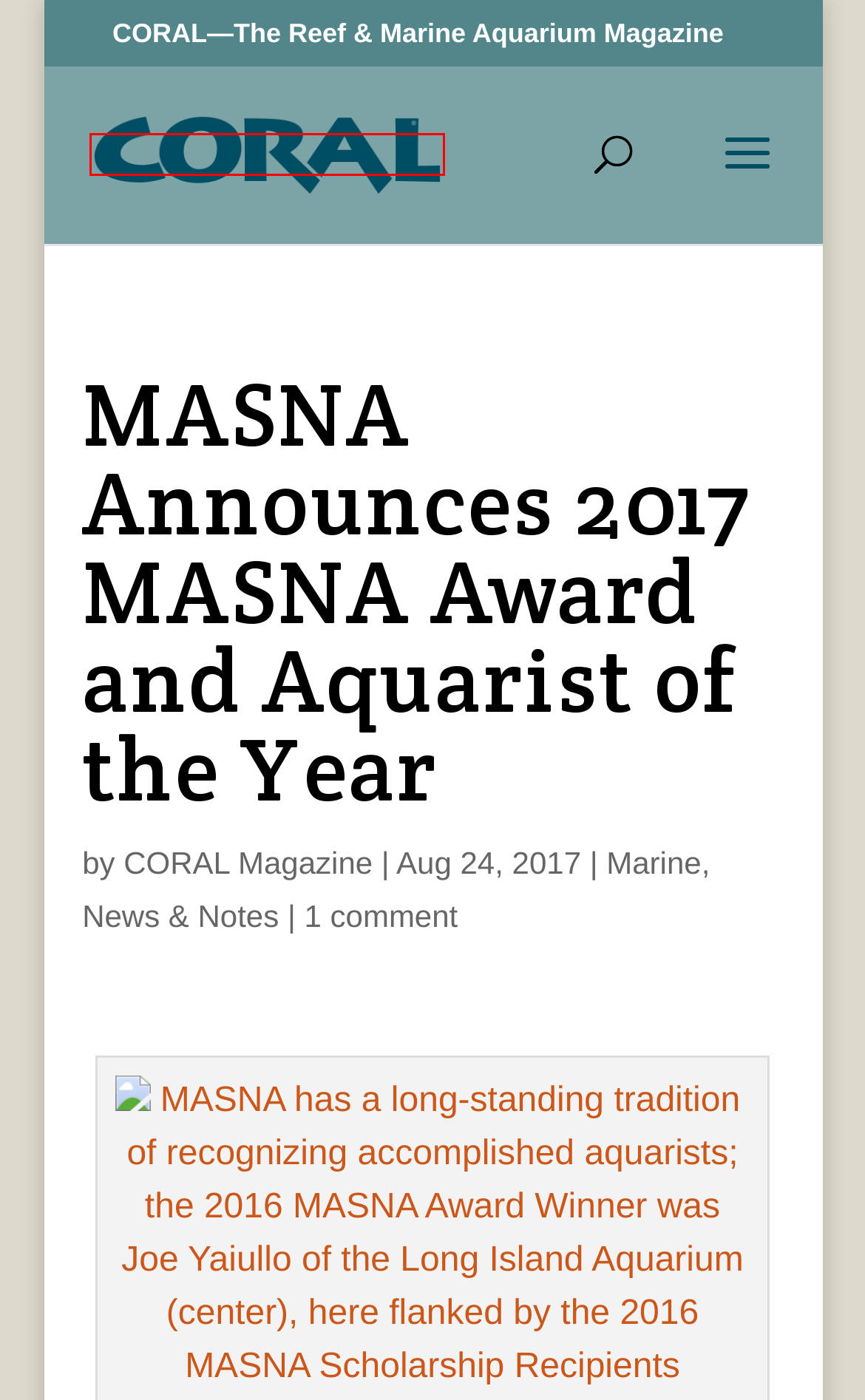Observe the webpage screenshot and focus on the red bounding box surrounding a UI element. Choose the most appropriate webpage description that corresponds to the new webpage after clicking the element in the bounding box. Here are the candidates:
A. Digital Edition Login | CORAL Magazine - CORAL Magazine
B. CORAL Magazine, Author at CORAL Magazine
C. Aquatic Media Press | publishers of legendary aquarium magazines CORAL and AMAZONAS
D. Marine Archives - CORAL Magazine
E. CORAL Magazine | Discover marine aquariums & coral reefs - CORAL Magazine
F. News & Notes Archives - CORAL Magazine
G. Aquatic Media Press, LLC Terms & Conditions - Aquatic Media Press
H. #Home - MASNA

E